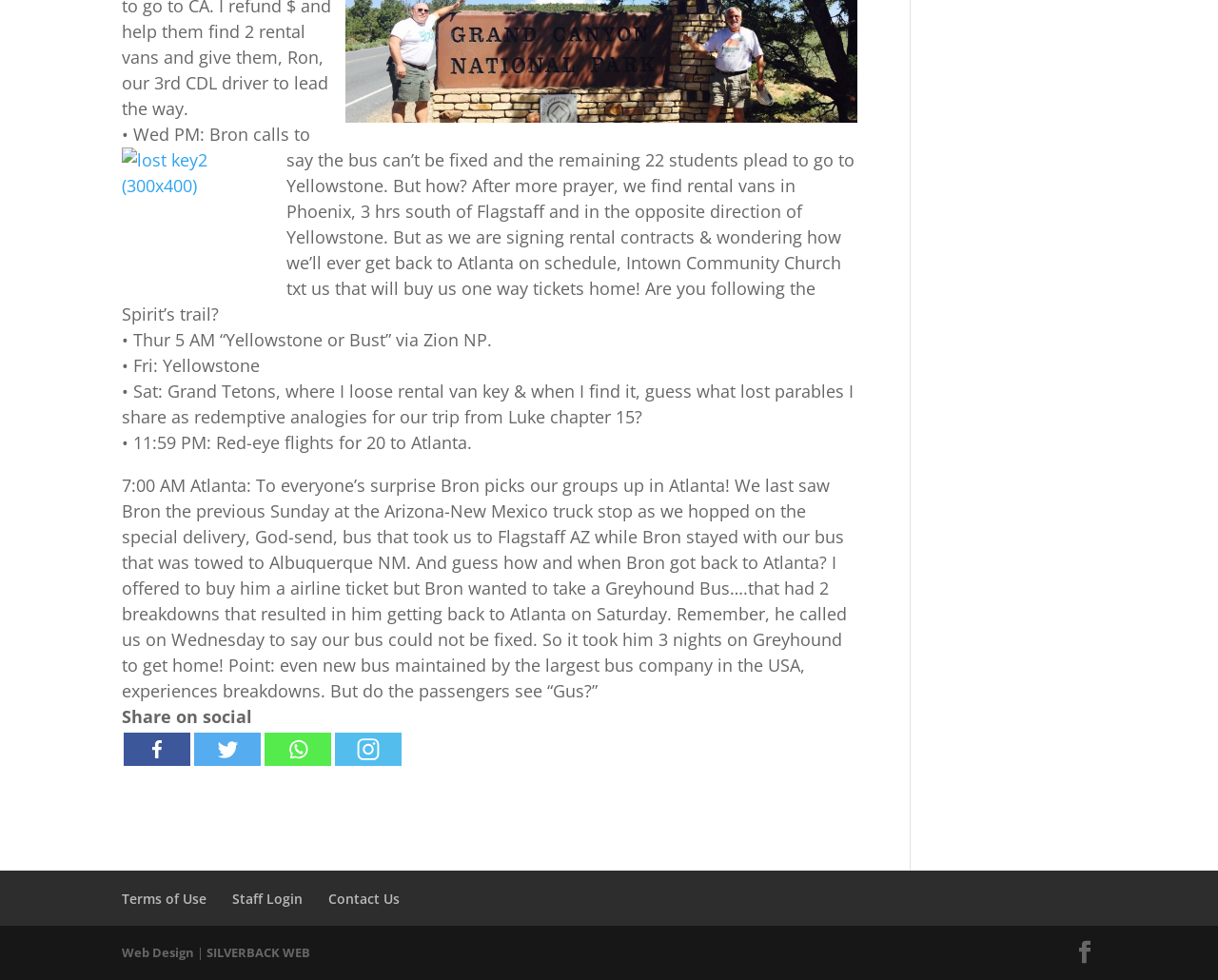Determine the bounding box coordinates of the clickable element to complete this instruction: "Visit SILVERBACK WEB". Provide the coordinates in the format of four float numbers between 0 and 1, [left, top, right, bottom].

[0.17, 0.963, 0.255, 0.98]